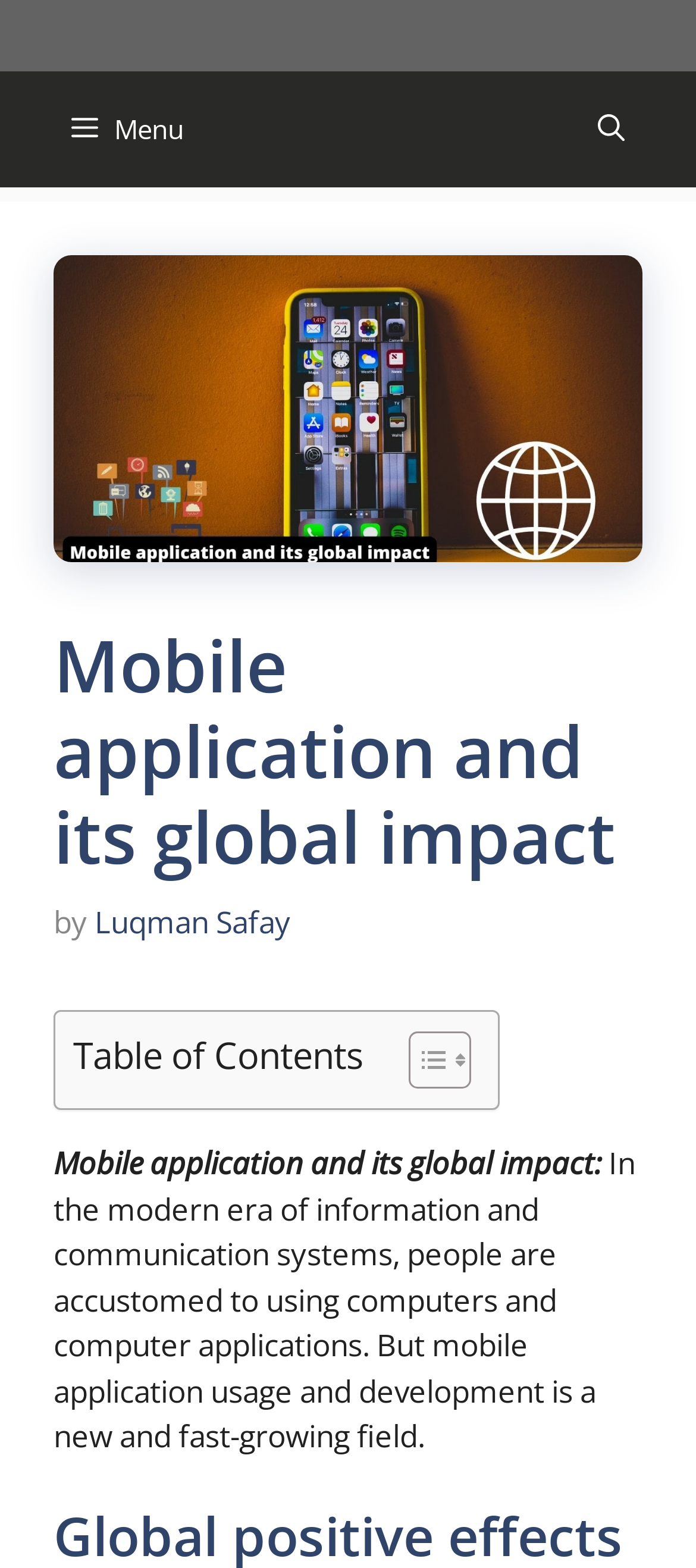Examine the image carefully and respond to the question with a detailed answer: 
What is the topic of the article?

The topic of the article can be determined by looking at the header section of the webpage, which contains the title 'Mobile application and its global impact'. This title suggests that the article is about the impact of mobile applications on a global scale.